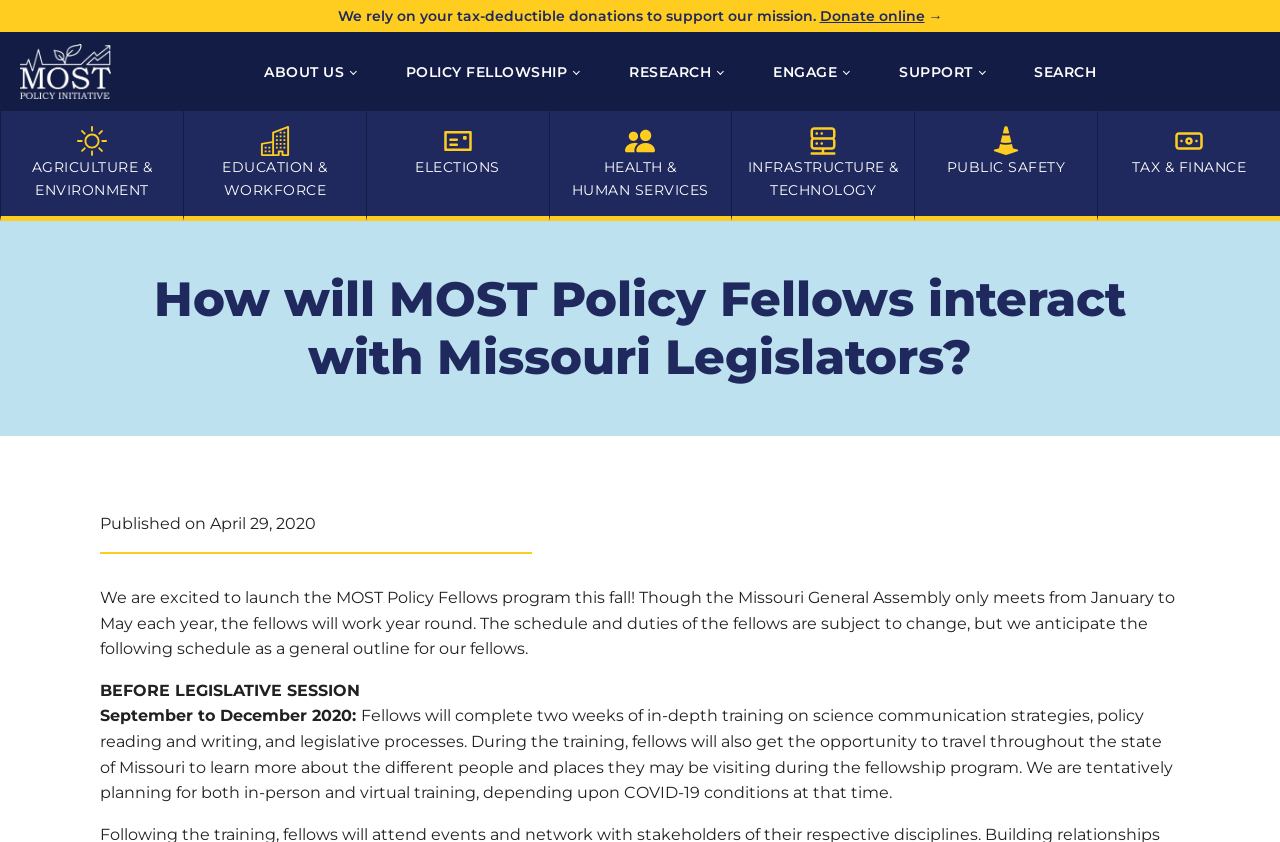Can you provide the bounding box coordinates for the element that should be clicked to implement the instruction: "Click the 'Donate online' link"?

[0.64, 0.008, 0.736, 0.03]